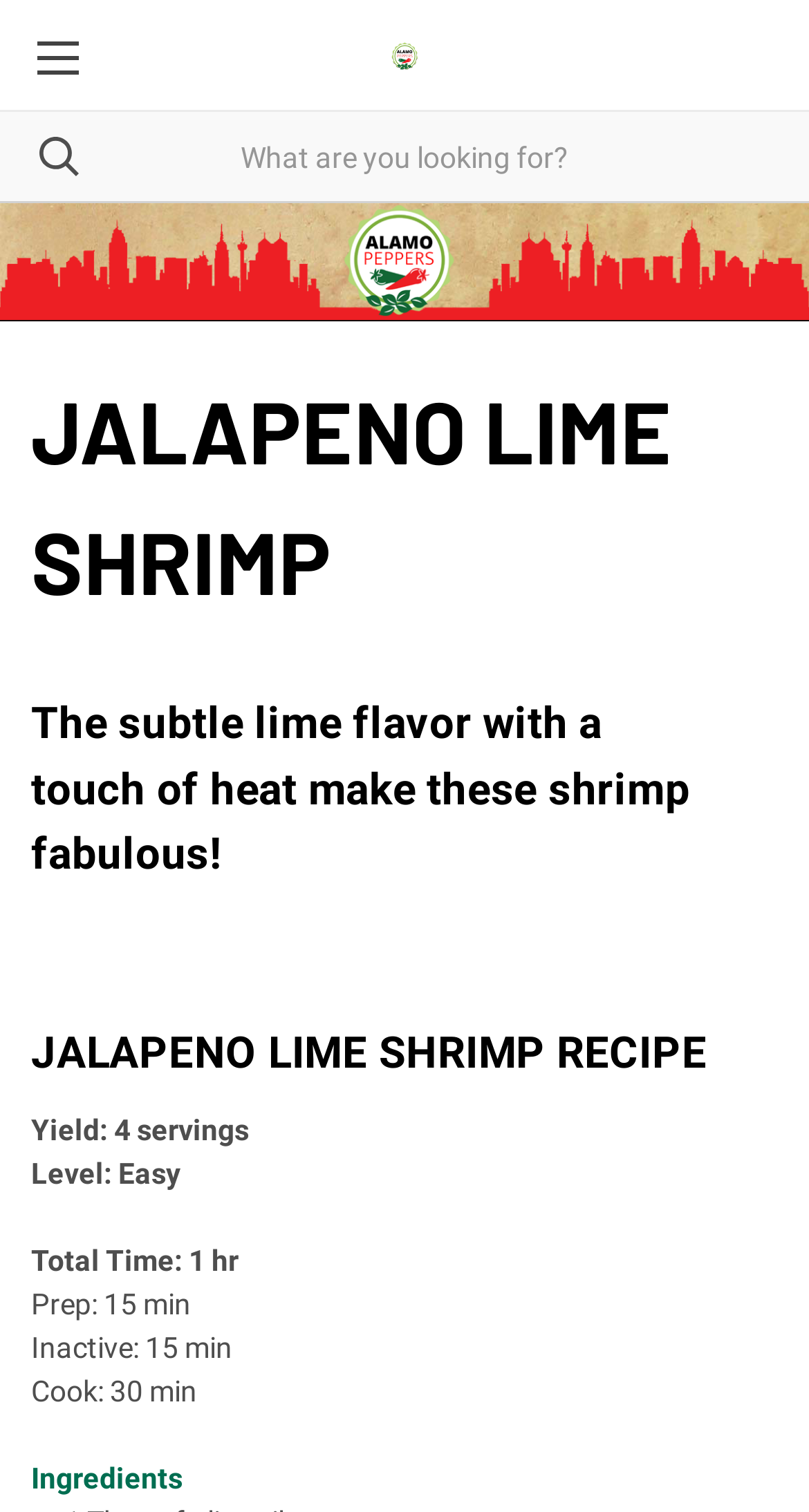What is the name of the peppers mentioned?
Please use the image to provide a one-word or short phrase answer.

Alamo Peppers